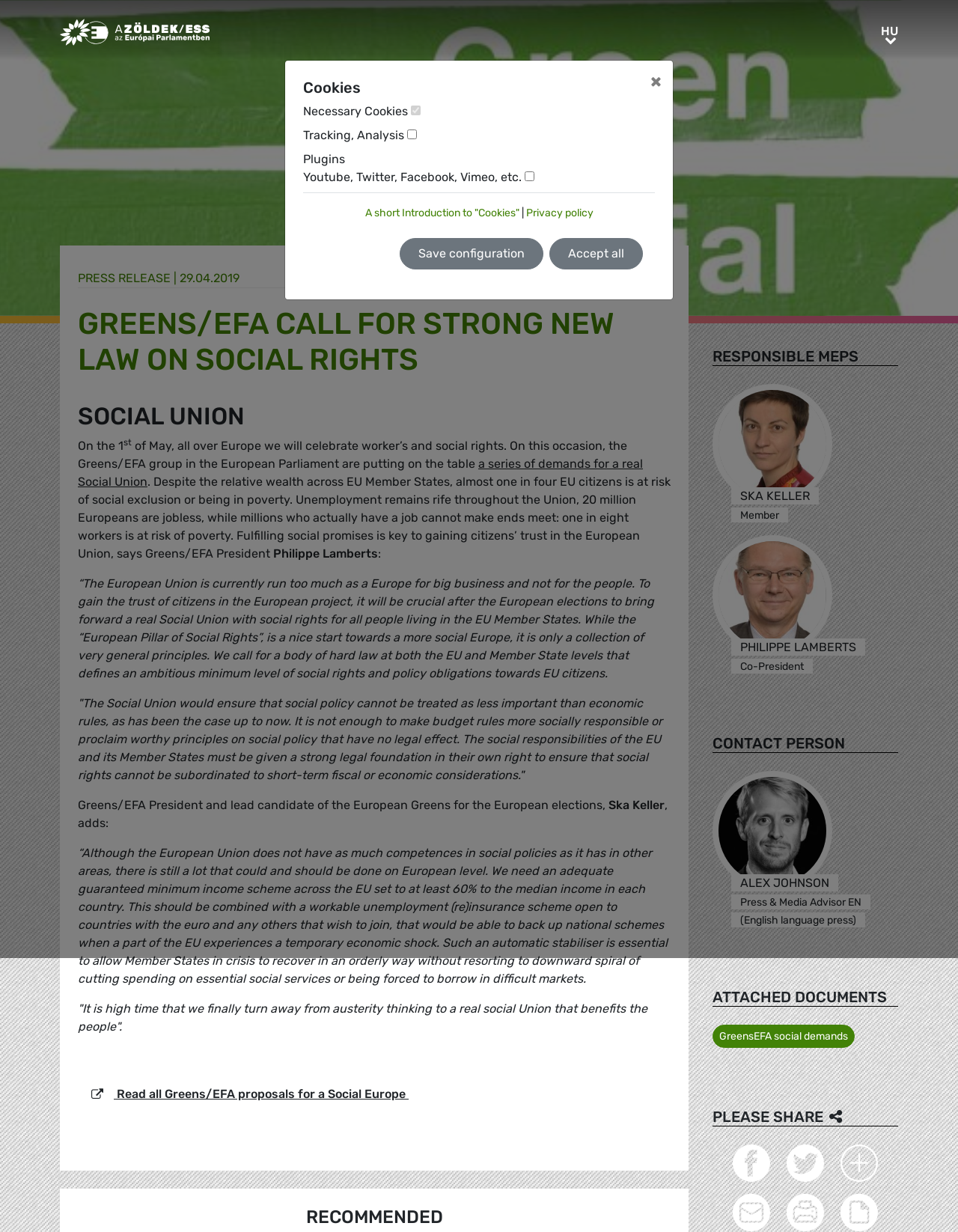Determine the bounding box for the described HTML element: "alt="Twitter"". Ensure the coordinates are four float numbers between 0 and 1 in the format [left, top, right, bottom].

[0.821, 0.929, 0.86, 0.96]